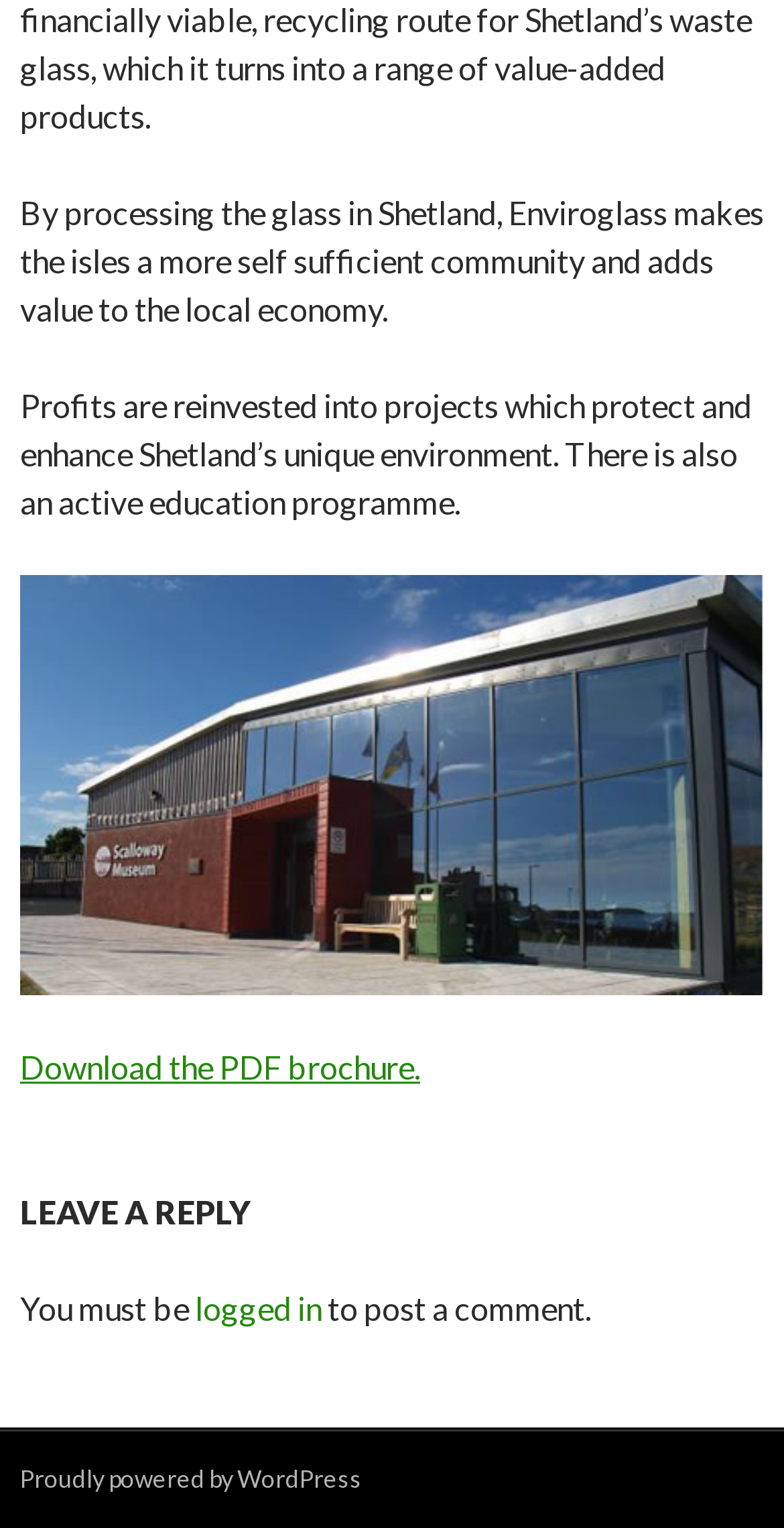Consider the image and give a detailed and elaborate answer to the question: 
What is required to post a comment?

The StaticText element says 'You must be logged in to post a comment.' This indicates that a user must be logged in to post a comment on the website.